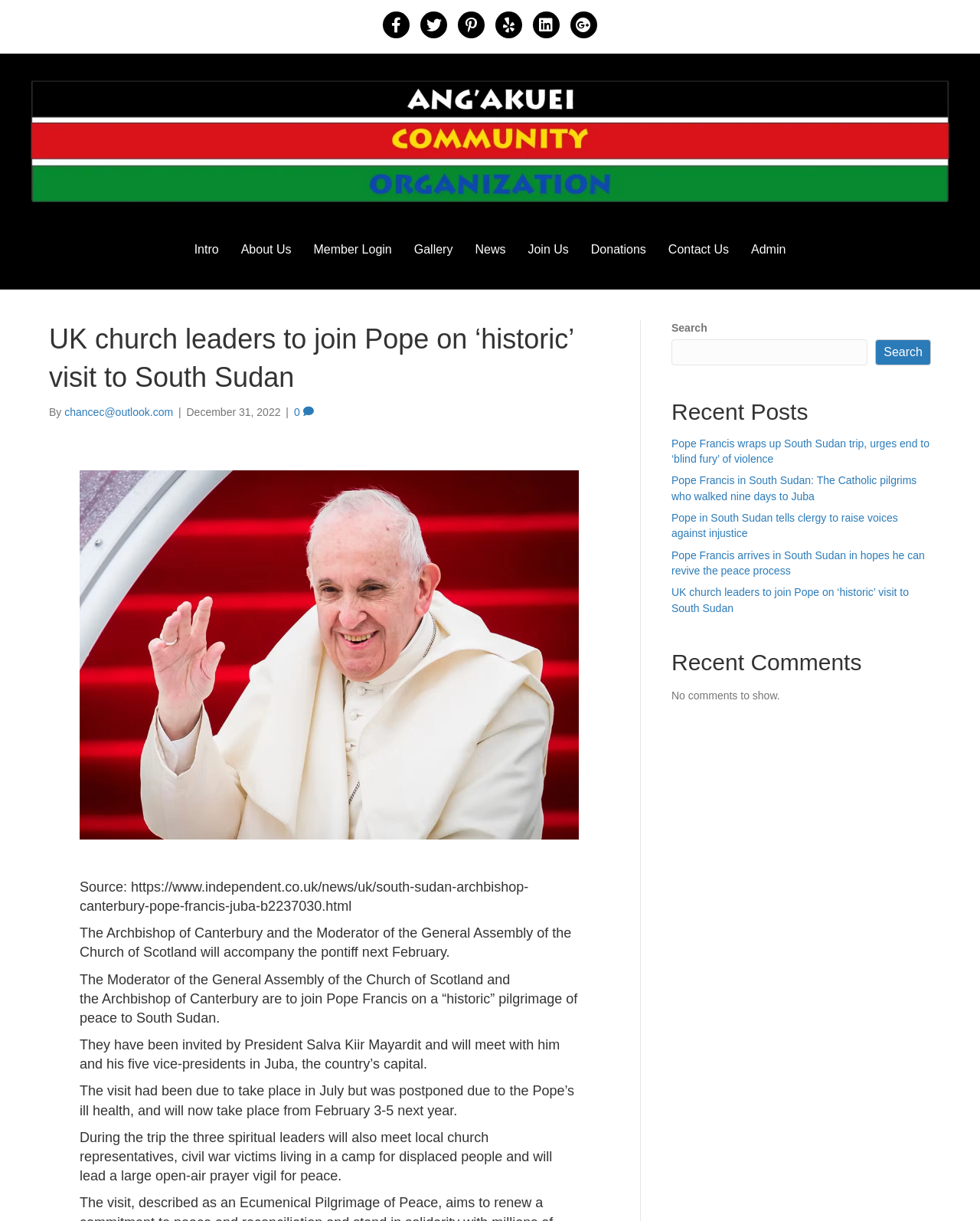Provide a one-word or short-phrase answer to the question:
What is the date of the article?

December 31, 2022